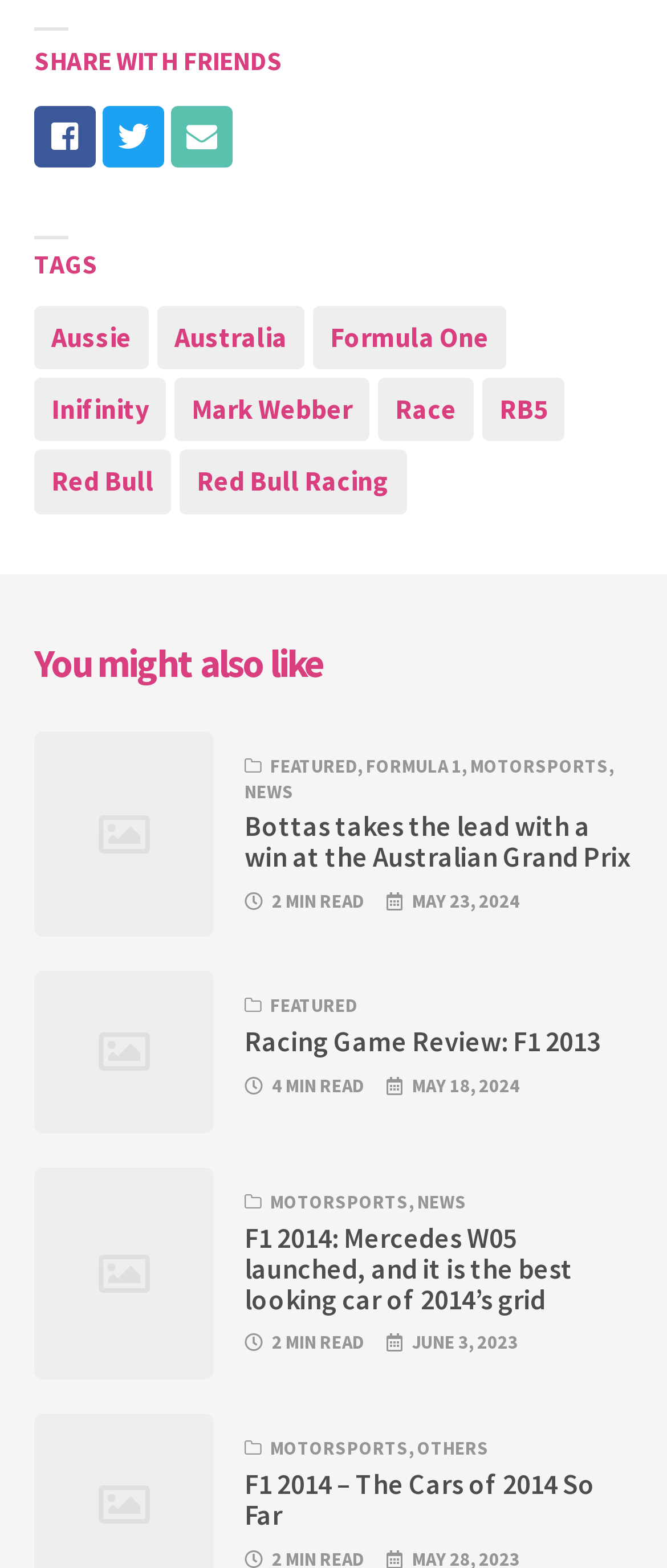What is the topic of the first article? Based on the screenshot, please respond with a single word or phrase.

Australian Grand Prix